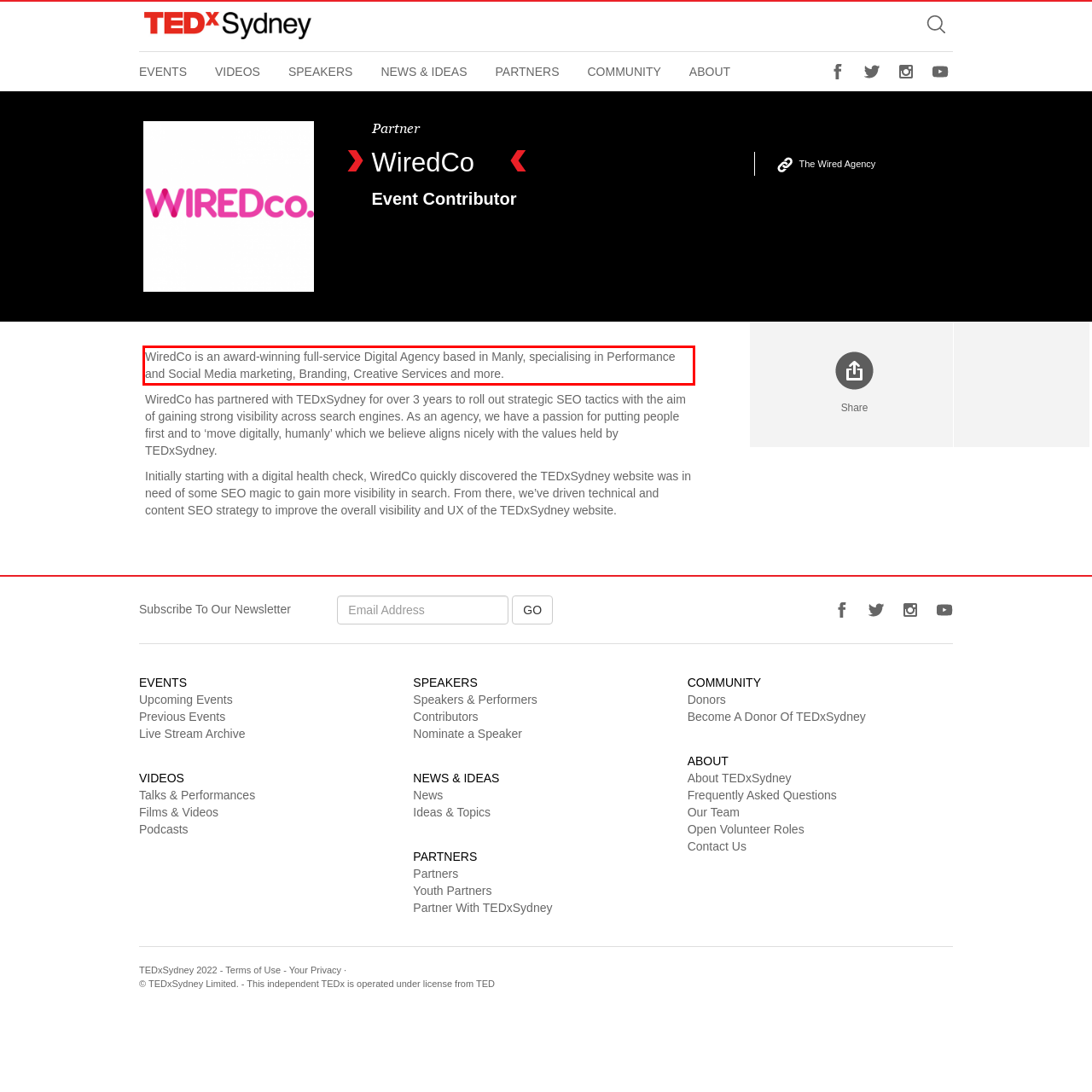In the given screenshot, locate the red bounding box and extract the text content from within it.

WiredCo is an award-winning full-service Digital Agency based in Manly, specialising in Performance and Social Media marketing, Branding, Creative Services and more.